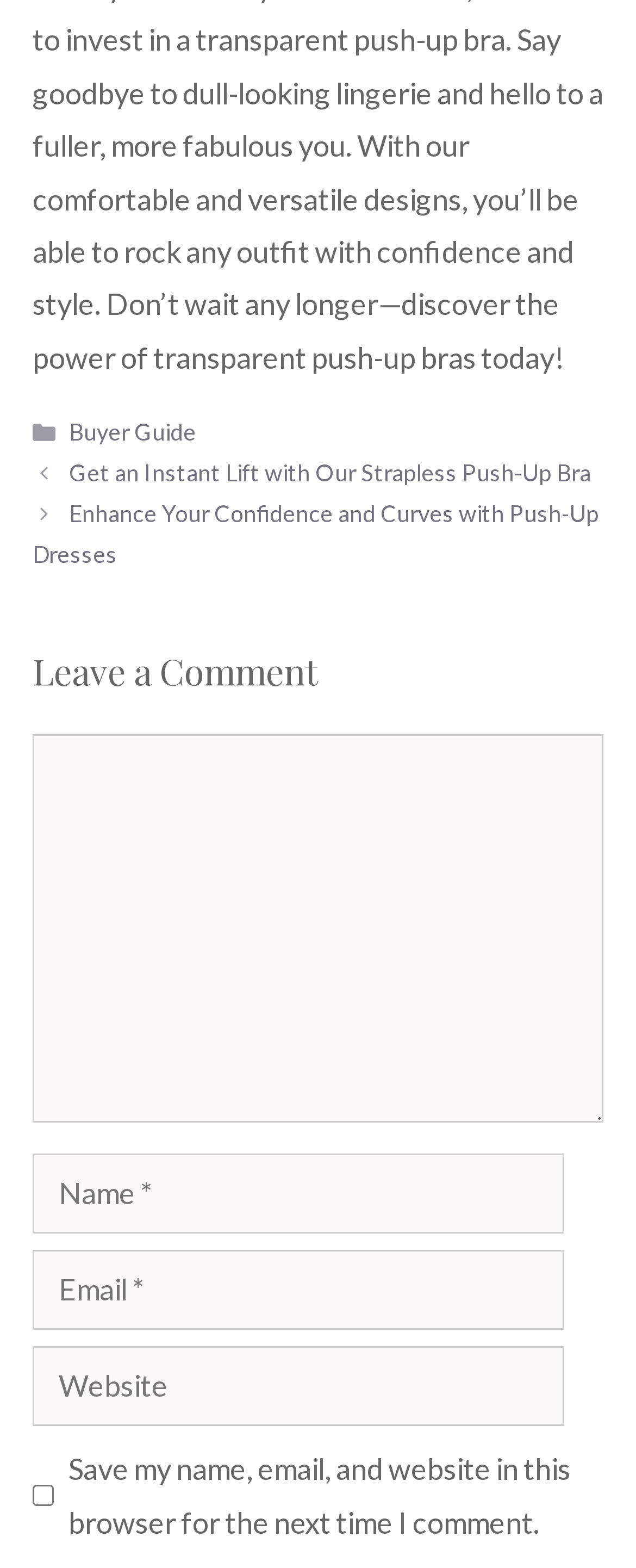Give a one-word or one-phrase response to the question:
What is the category of the first post?

Not specified